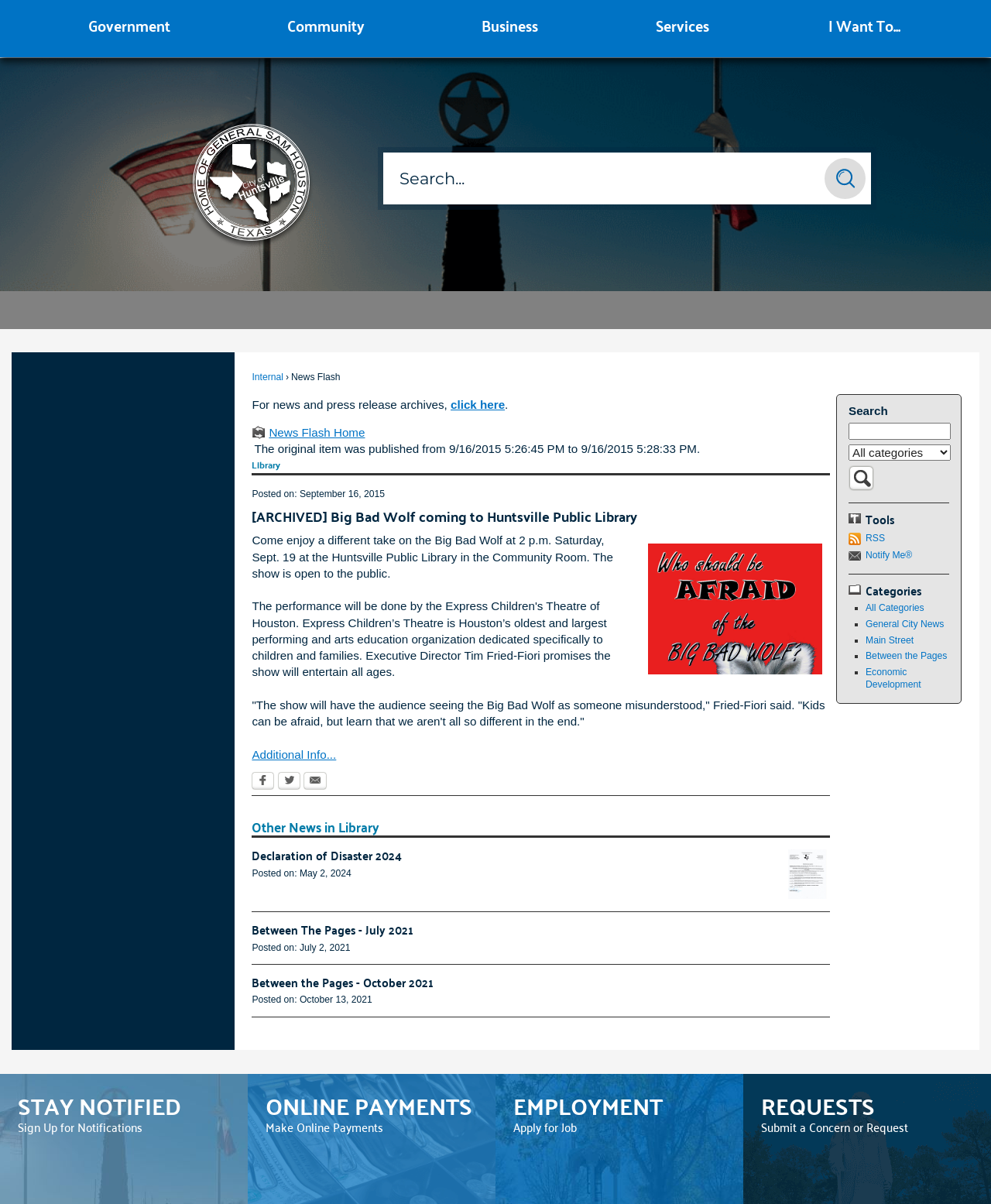Please identify the bounding box coordinates of the clickable region that I should interact with to perform the following instruction: "Click on the 'Notify Me' link". The coordinates should be expressed as four float numbers between 0 and 1, i.e., [left, top, right, bottom].

[0.856, 0.456, 0.958, 0.468]